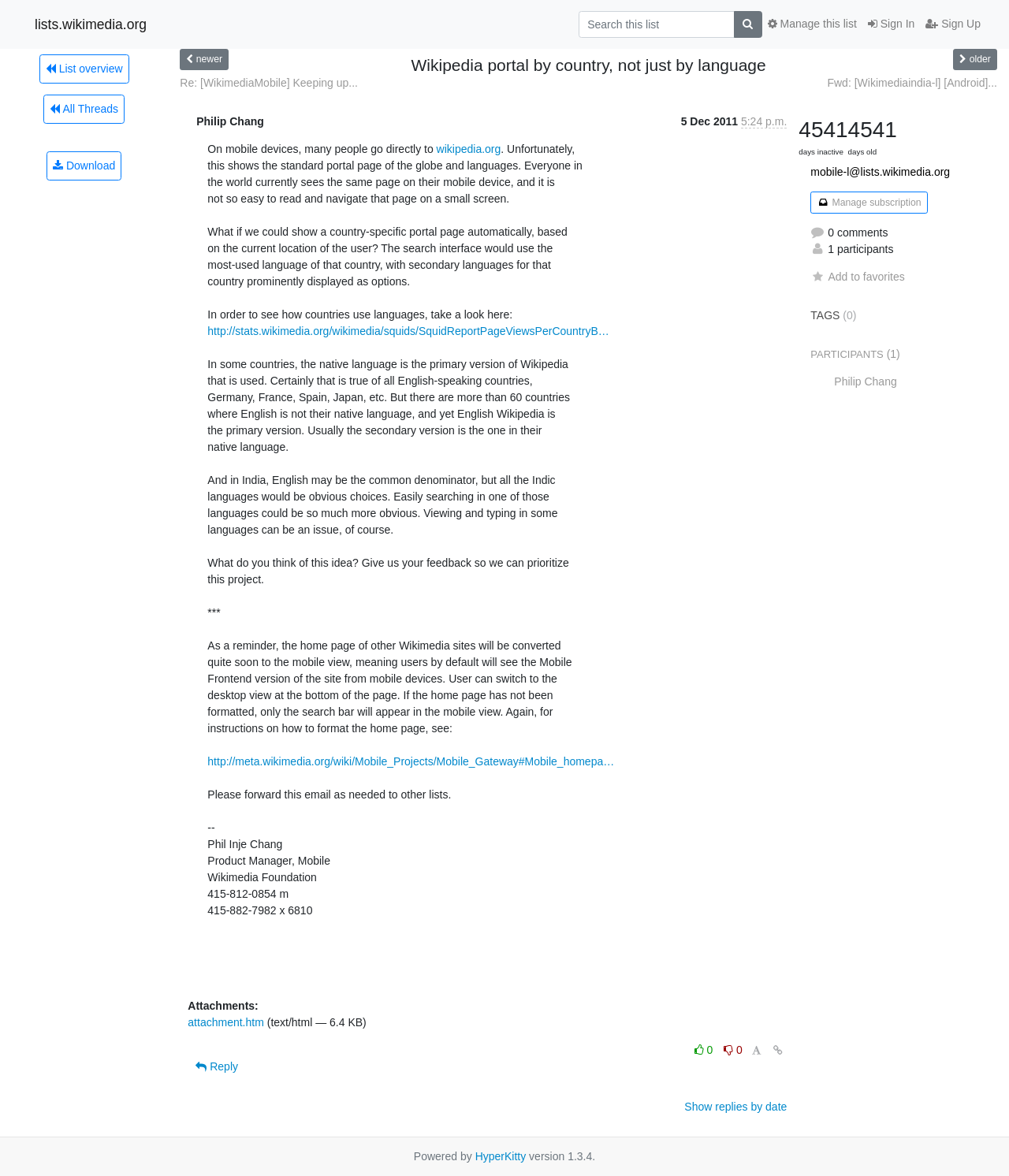Given the element description ABOUT, specify the bounding box coordinates of the corresponding UI element in the format (top-left x, top-left y, bottom-right x, bottom-right y). All values must be between 0 and 1.

None